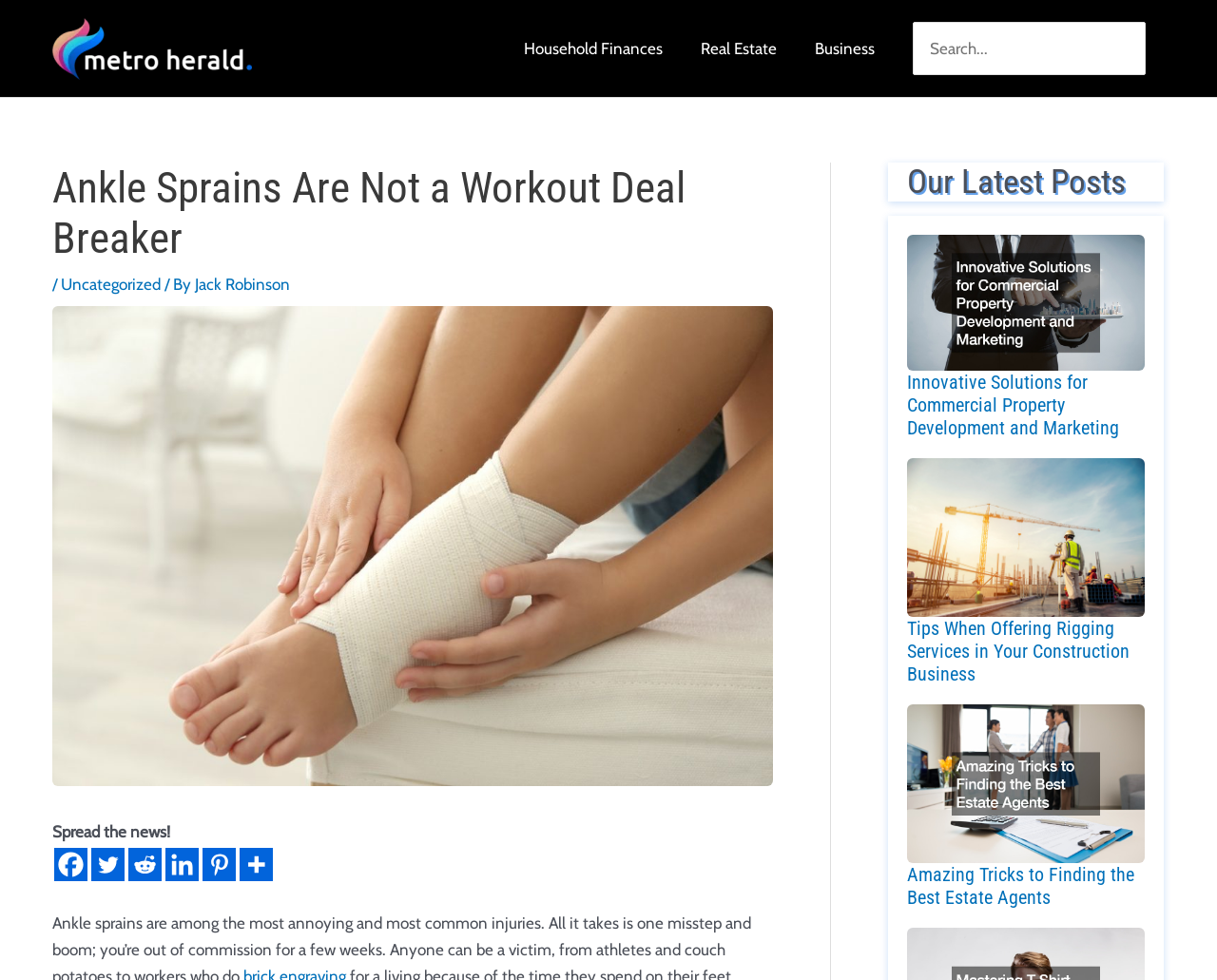Illustrate the webpage's structure and main components comprehensively.

This webpage is about exercising with an ankle sprain, specifically focusing on how to continue working out despite the injury. At the top left corner, there is a logo of Metro Herald, accompanied by a navigation menu with links to various categories such as Household Finances, Real Estate, and Business. On the top right corner, there is a search bar with a search button.

Below the navigation menu, there is a header section with a heading that reads "Ankle Sprains Are Not a Workout Deal Breaker". This section also includes a subheading with the author's name, Jack Robinson, and a related image of a person with a sprained ankle.

The main content of the webpage is divided into two columns. The left column contains the main article about exercising with an ankle sprain, while the right column features a section titled "Our Latest Posts" with links to several articles, including "Innovative Solutions for Commercial Property Development and Marketing", "Tips When Offering Rigging Services in Your Construction Business", and "Amazing Tricks to Finding the Best Estate Agents". Each of these links is accompanied by a related image.

At the bottom of the page, there are social media links to share the article on Facebook, Twitter, Reddit, LinkedIn, Pinterest, and more.